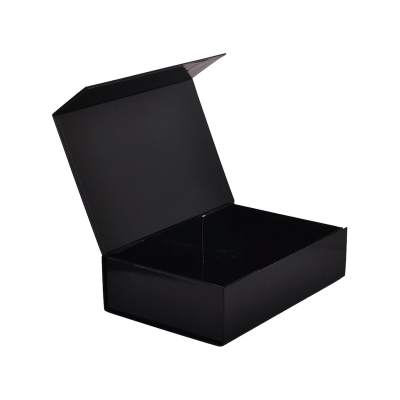Compose an extensive description of the image.

The image showcases an elegant eco-friendly paper gift box featuring a sleek, black design. The box is presented in an open position, highlighting its spacious interior, which is perfect for various gifting needs. Made with sustainable materials, it embodies a modern aesthetic while supporting environmentally conscious packaging solutions. This specific model is referenced as the "Eco Friendly Paper Gift Box With Standard Export Carton Packing And Printing," emphasizing both its practicality and eco-friendliness. The minimalist design not only adds a touch of sophistication but also allows it to be versatile for occasions such as birthdays, holidays, or corporate gifts.